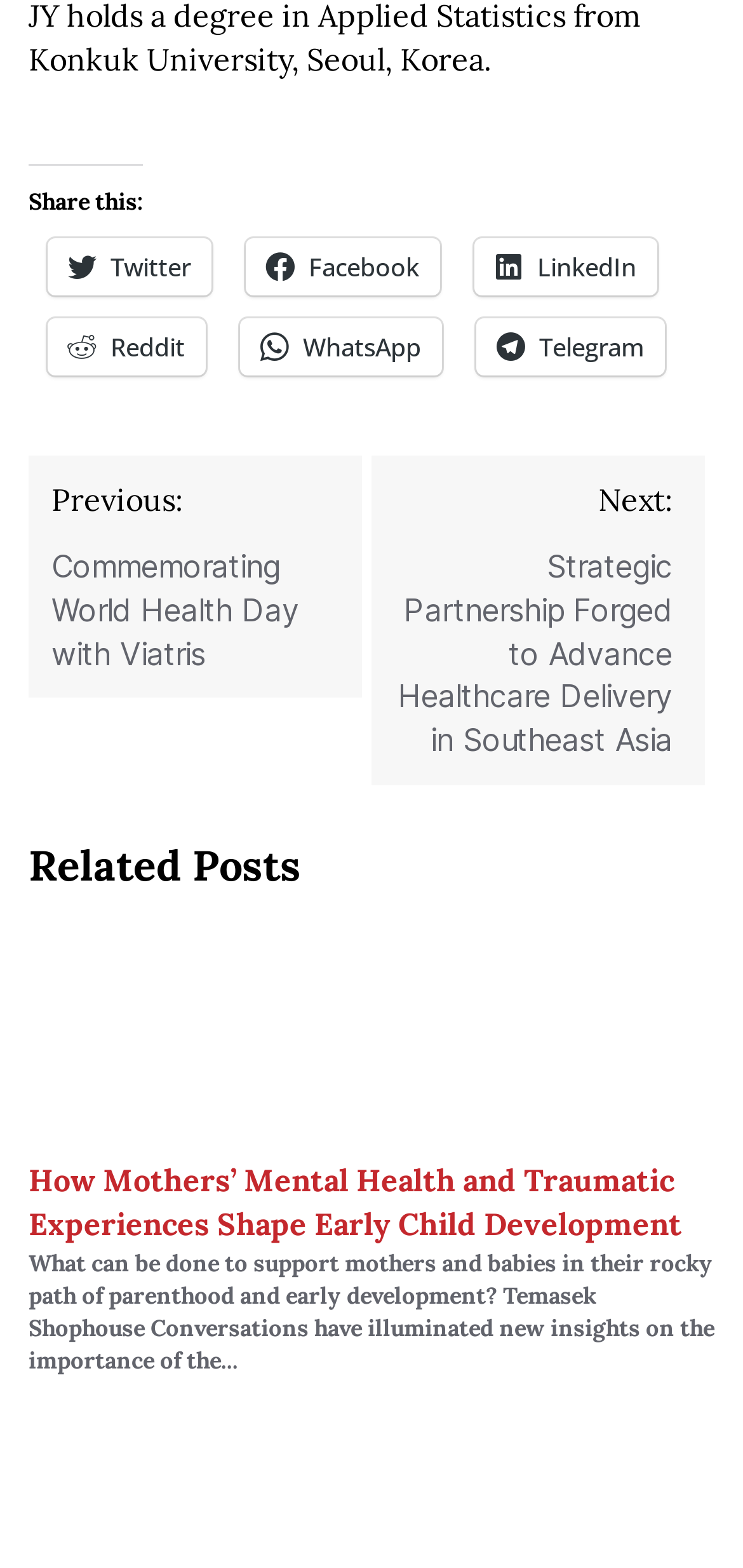Could you highlight the region that needs to be clicked to execute the instruction: "Go to previous post"?

[0.038, 0.291, 0.487, 0.445]